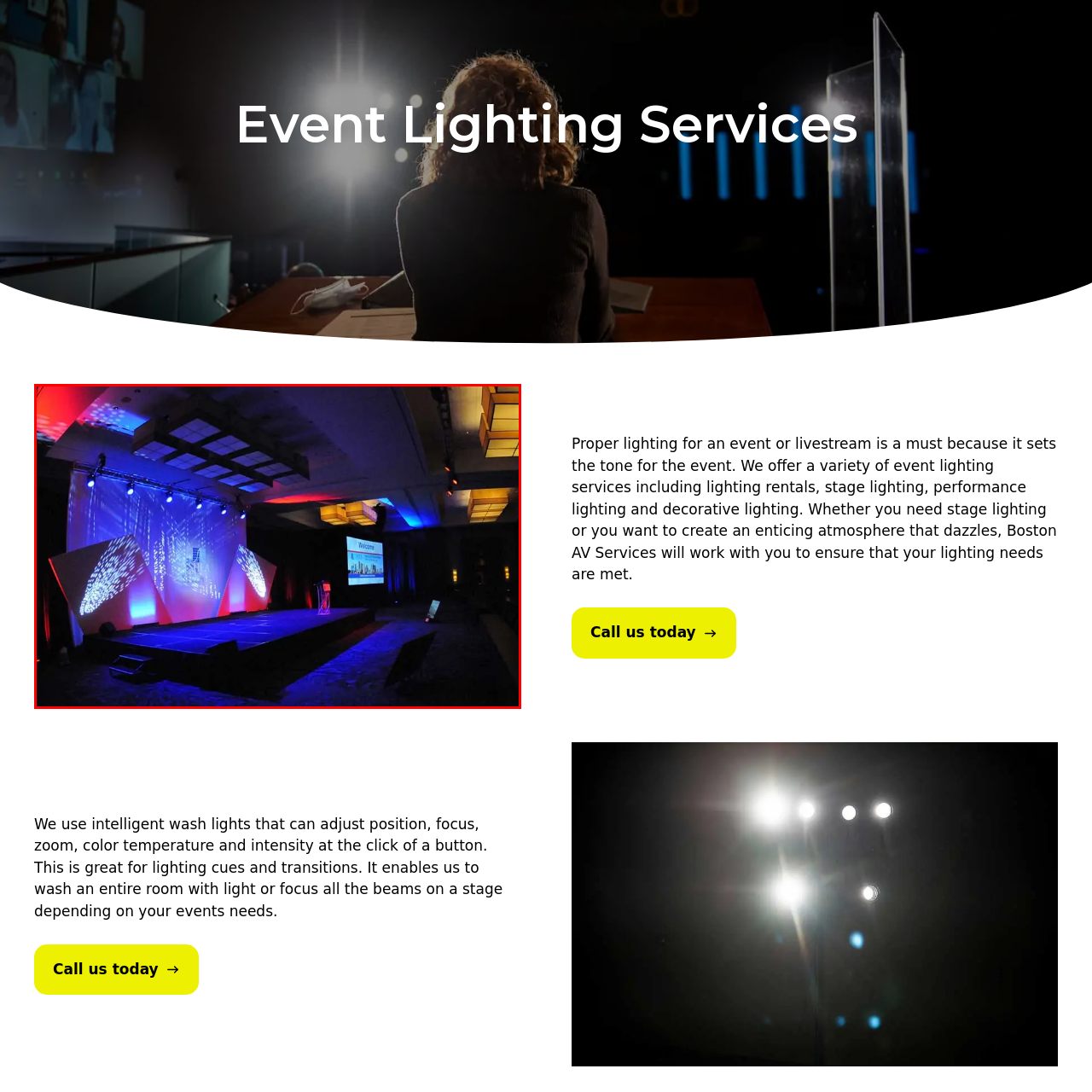View the segment outlined in white, What is displayed on the monitor to the right of the stage? 
Answer using one word or phrase.

a welcoming message